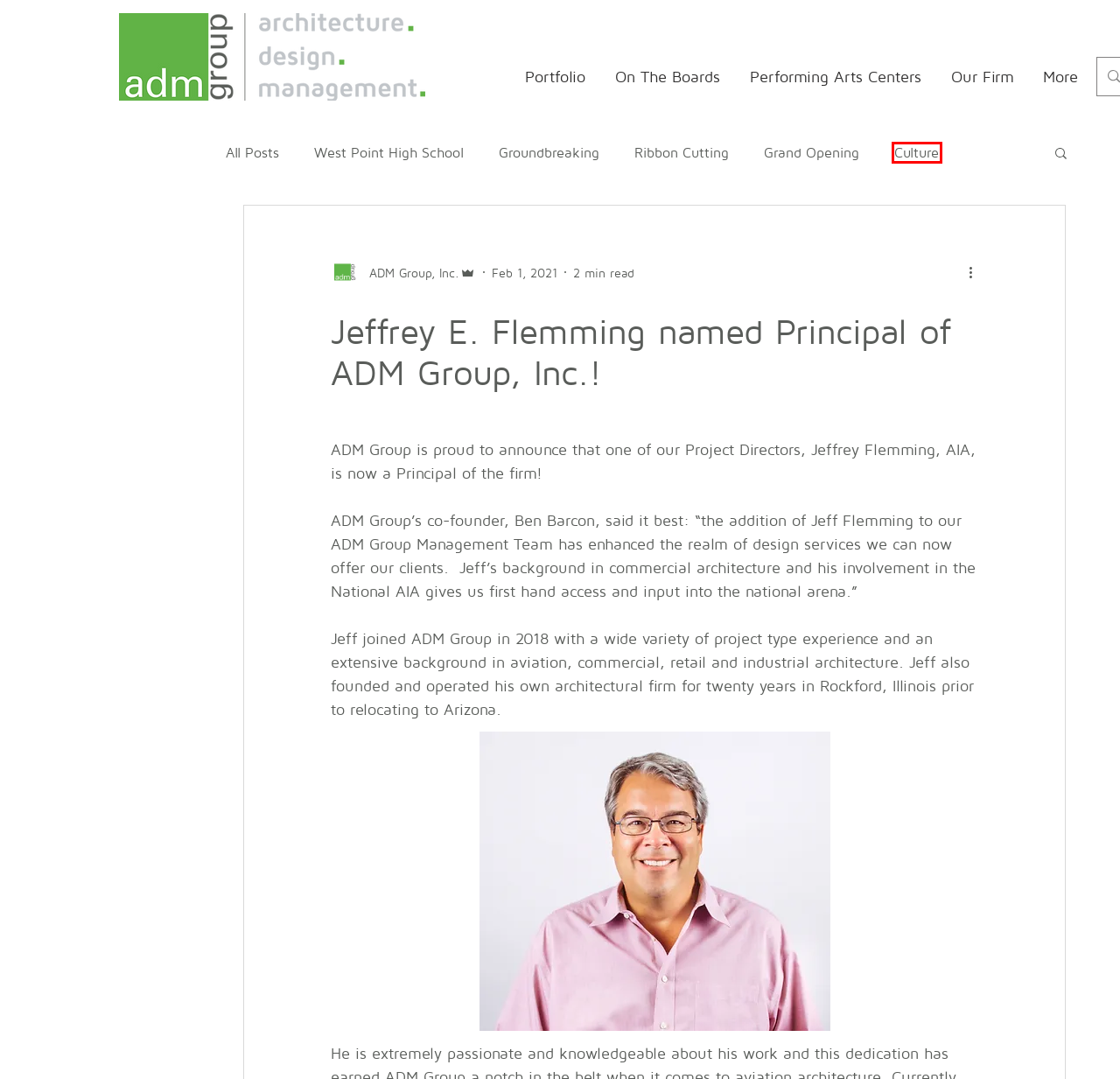Look at the screenshot of the webpage and find the element within the red bounding box. Choose the webpage description that best fits the new webpage that will appear after clicking the element. Here are the candidates:
A. Construction
B. Culture
C. Community
D. Beam Signing
E. Sierra Linda High School
F. Ribbon Cutting
G. Safety
H. Green Apple Day

B